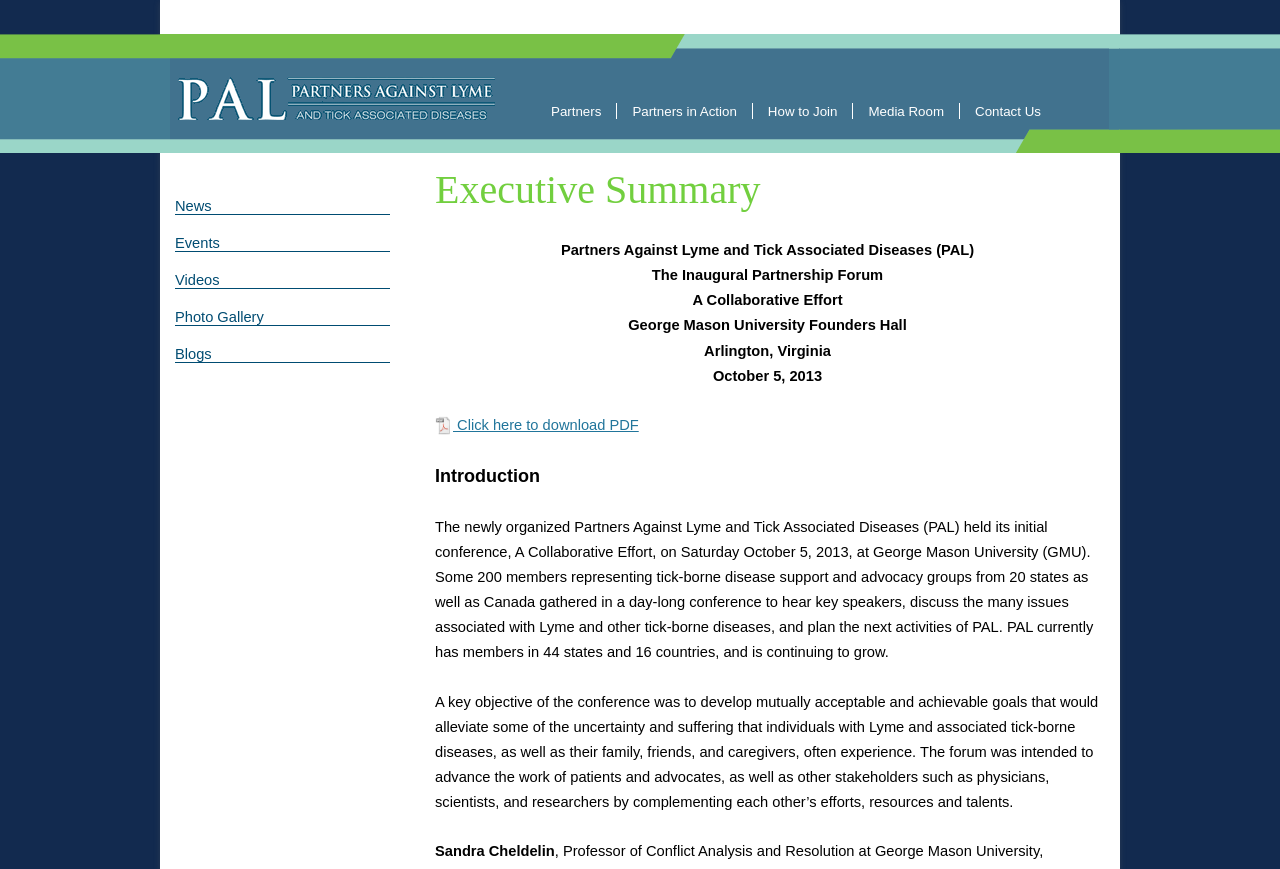Kindly determine the bounding box coordinates for the area that needs to be clicked to execute this instruction: "Click the PAL logo".

[0.125, 0.039, 0.387, 0.161]